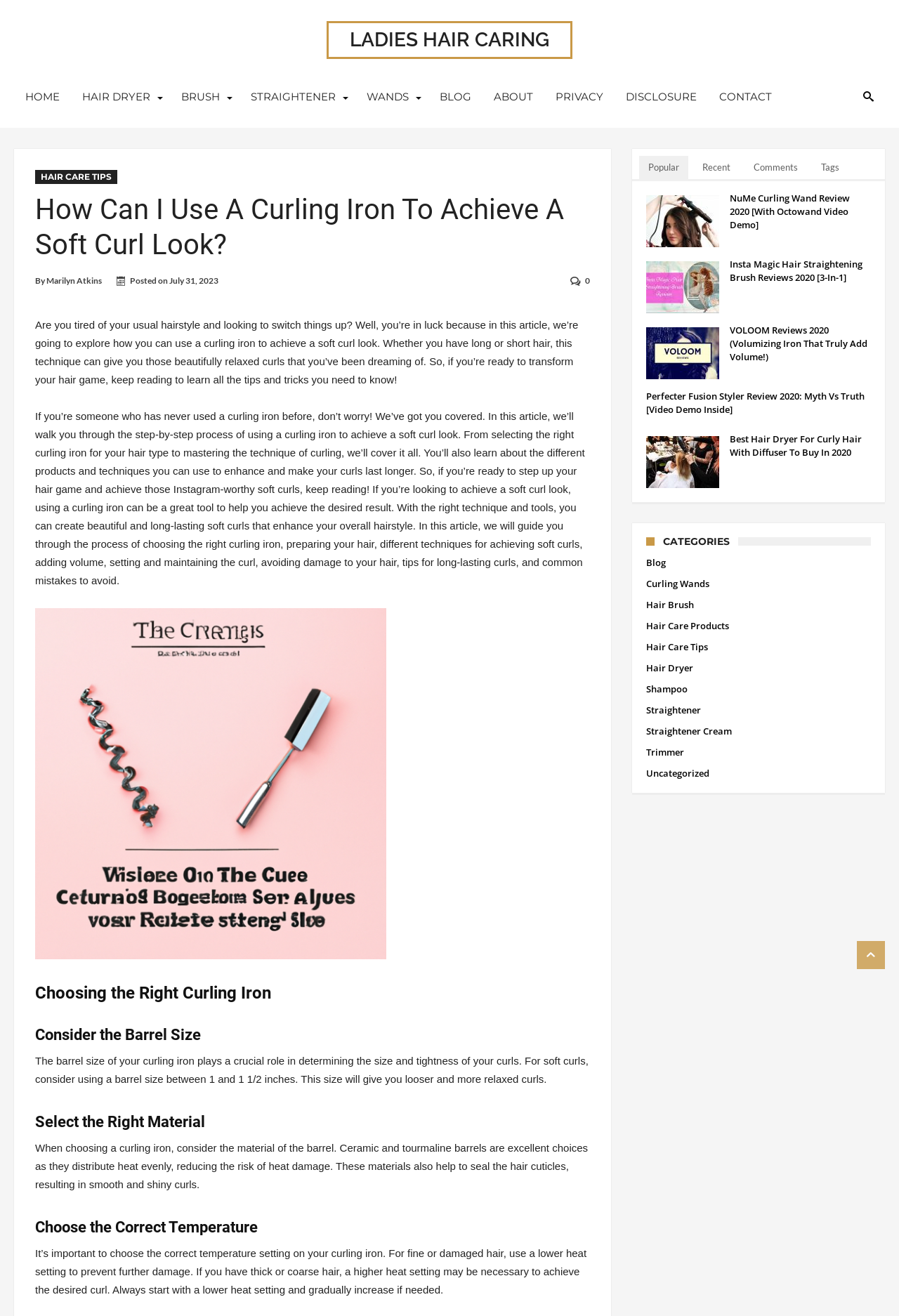Present a detailed account of what is displayed on the webpage.

This webpage is about hair care and styling, with a focus on curling irons and achieving a soft curl look. At the top, there is a heading "LADIES HAIR CARING" and a navigation menu with links to "HOME", "HAIR DRYER", "BRUSH", "STRAIGHTENER", "WANDS", "BLOG", "ABOUT", "PRIVACY", and "DISCLOSURE". 

Below the navigation menu, there is a header section with a heading "How Can I Use A Curling Iron To Achieve A Soft Curl Look?" and a link to "HAIR CARE TIPS". The author of the article, Marilyn Atkins, is credited, and the article is dated July 31, 2023. 

The main content of the webpage is divided into sections, each with a heading and descriptive text. The sections cover topics such as choosing the right curling iron, preparing hair, different techniques for achieving soft curls, adding volume, setting and maintaining the curl, avoiding damage to hair, and common mistakes to avoid. There is also an image related to the topic.

On the right side of the webpage, there are links to popular, recent, and commented articles, as well as tags. Below this section, there are four article previews, each with an image, a heading, and a link to the full article. The articles are about hair styling tools and products, including a curling wand, a hair straightening brush, a volumizing iron, and a fusion styler.

At the bottom of the webpage, there are links to categories, including "Blog", "Curling Wands", "Hair Brush", and others. Finally, there is a "Go Top" button at the bottom right corner of the page.